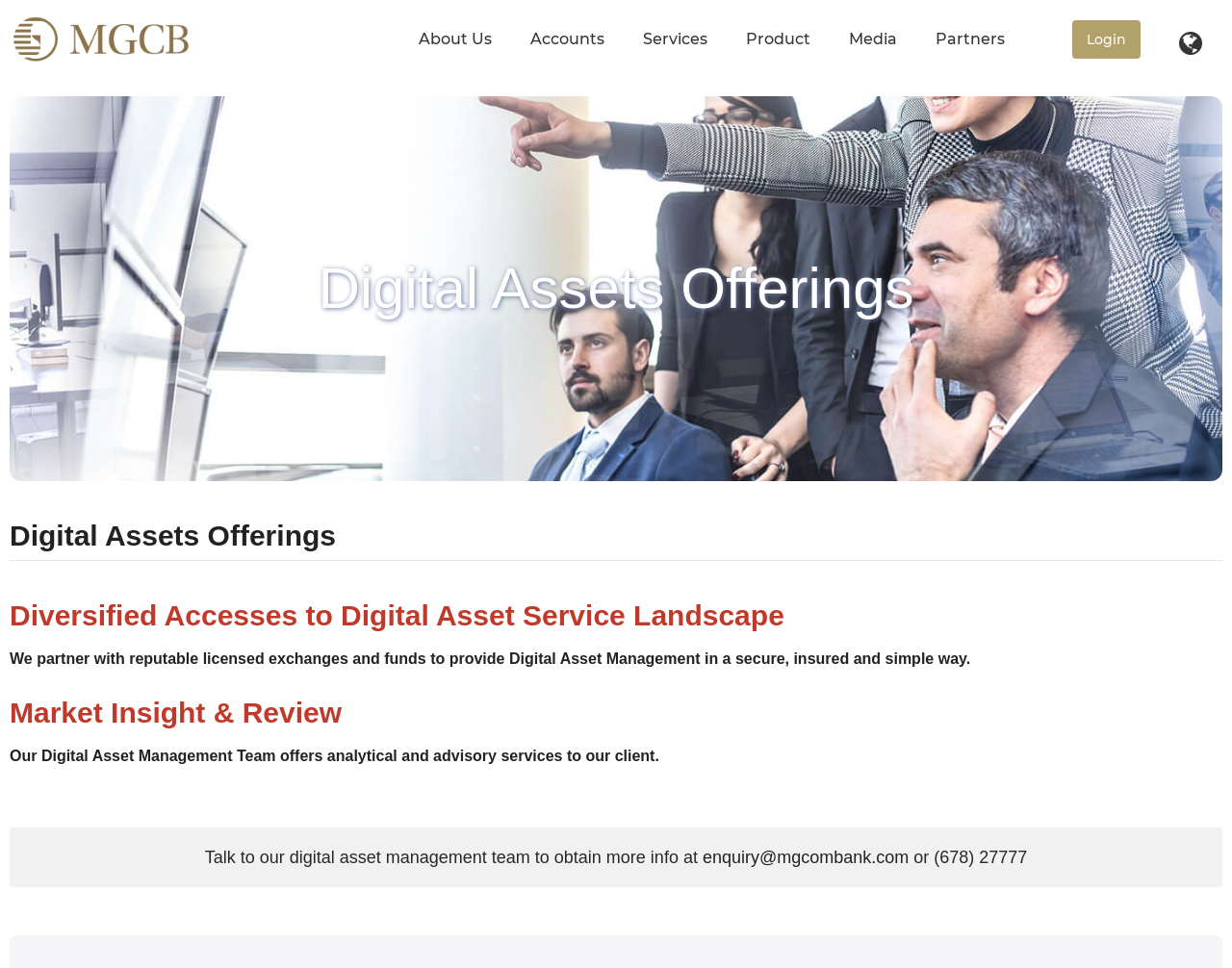What is the name of the bank?
Based on the screenshot, provide a one-word or short-phrase response.

MG Commercial Bank